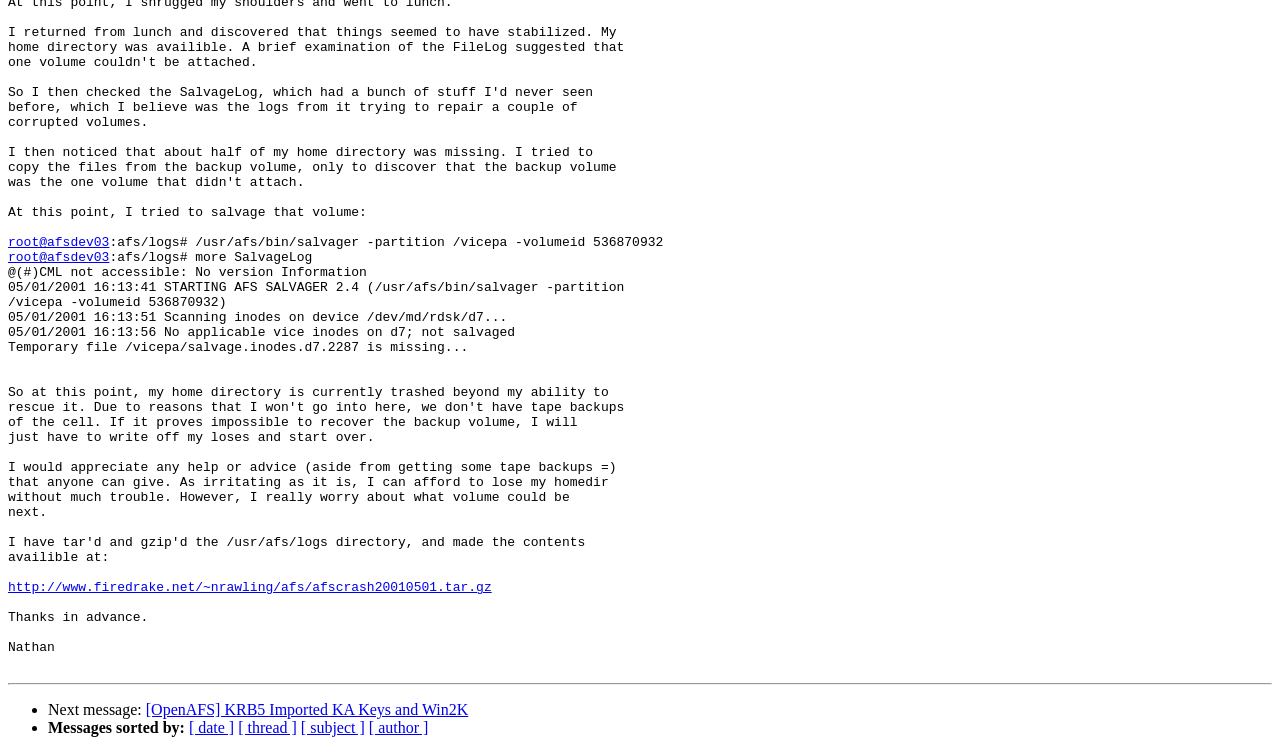Find the bounding box of the UI element described as: "Get your custom essay sample". The bounding box coordinates should be given as four float values between 0 and 1, i.e., [left, top, right, bottom].

None